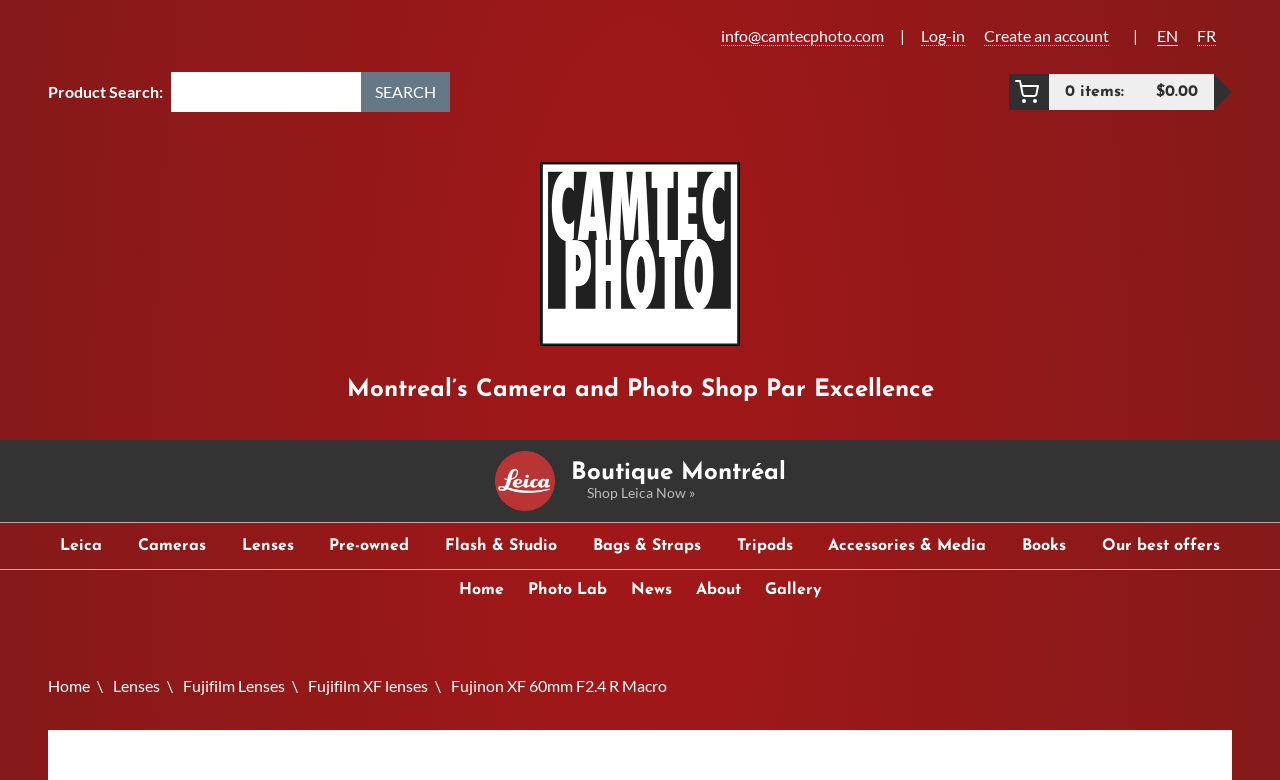Please study the image and answer the question comprehensively:
What is the current product being displayed?

I found the answer by looking at the breadcrumb navigation at the bottom of the webpage, where the current product is highlighted as 'Fujinon XF 60mm F2.4 R Macro'.